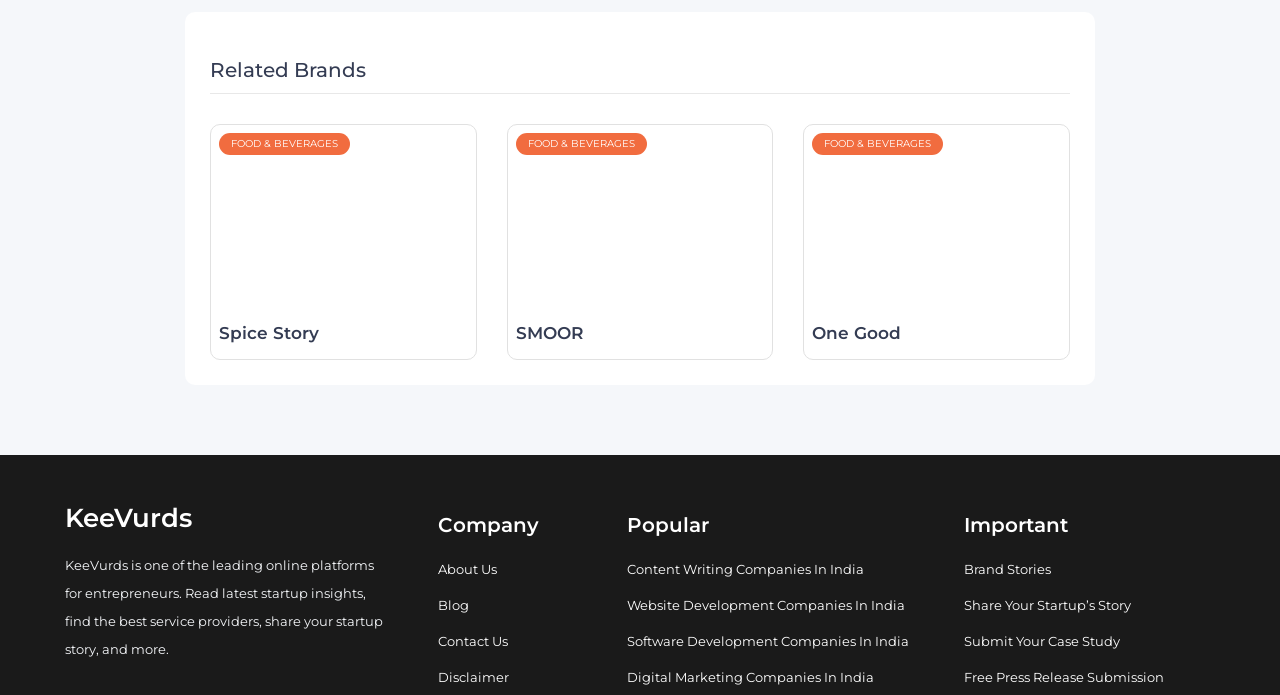Locate the bounding box coordinates of the segment that needs to be clicked to meet this instruction: "Read about SMOOR".

[0.397, 0.179, 0.603, 0.431]